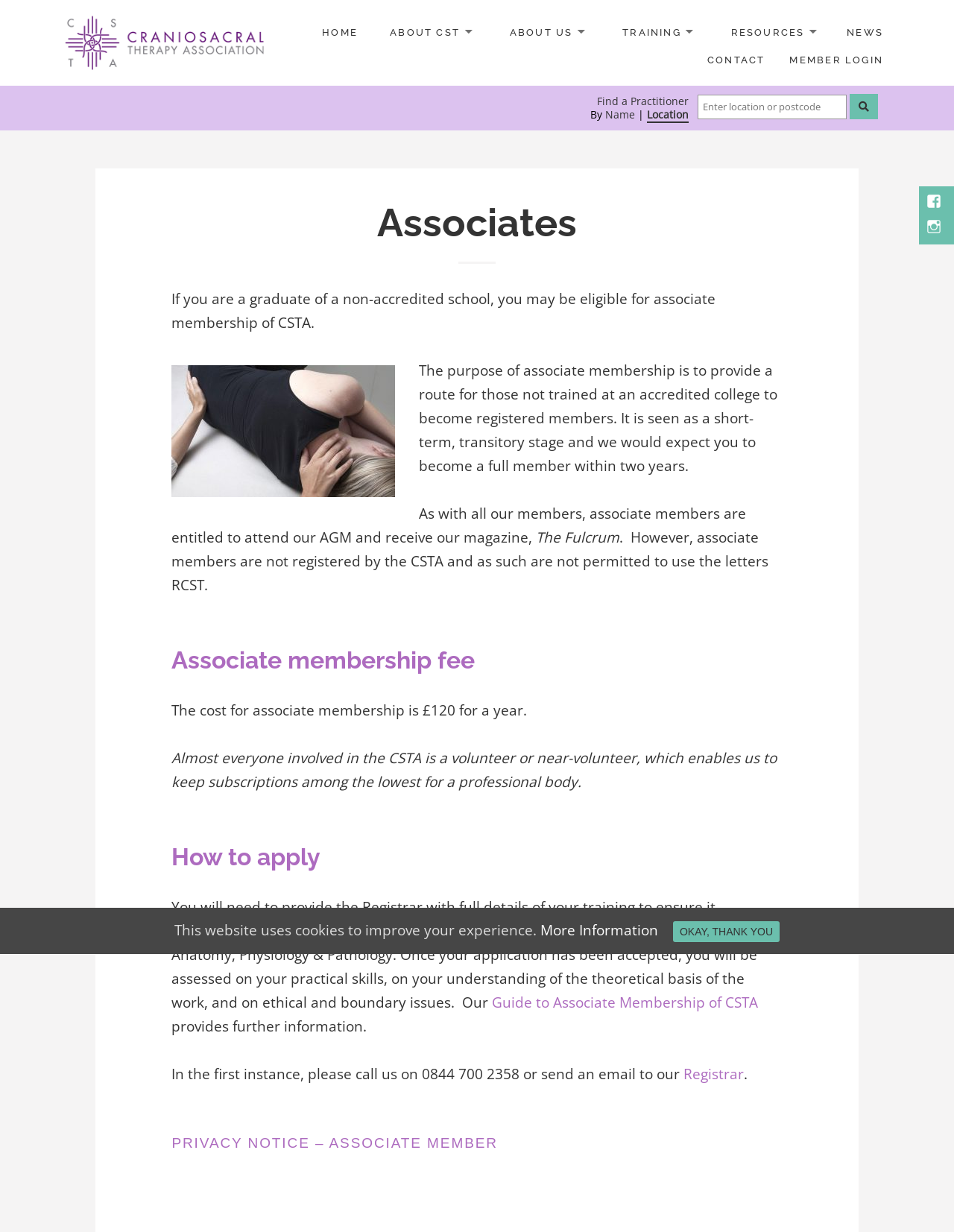Create a detailed narrative describing the layout and content of the webpage.

The webpage is the official website of the Craniosacral Therapy Association (CSTA). At the top left corner, there is a CSTA logo, accompanied by a link to the association's name. Below the logo, there is a horizontal menu bar with links to various pages, including "HOME", "ABOUT CST", "TRAINING", "RESOURCES", "NEWS", "CONTACT", and "MEMBER LOGIN".

On the right side of the menu bar, there is a search function to find a practitioner by name or location. The search function consists of two input fields and a search button.

The main content of the webpage is divided into two sections. The first section has a heading "Associates" and provides information about associate membership in CSTA. The text explains the purpose of associate membership, its benefits, and the eligibility criteria. There is also a section on associate membership fees and how to apply.

The second section has a heading "PRIVACY NOTICE – ASSOCIATE MEMBER" and provides a link to a privacy notice for associate members.

At the bottom of the webpage, there are social media links to Facebook and Instagram. There is also a notice about the use of cookies on the website, with a link to more information and an "OKAY, THANK YOU" button.

Overall, the webpage provides information about associate membership in CSTA and its benefits, as well as resources for those interested in becoming an associate member.